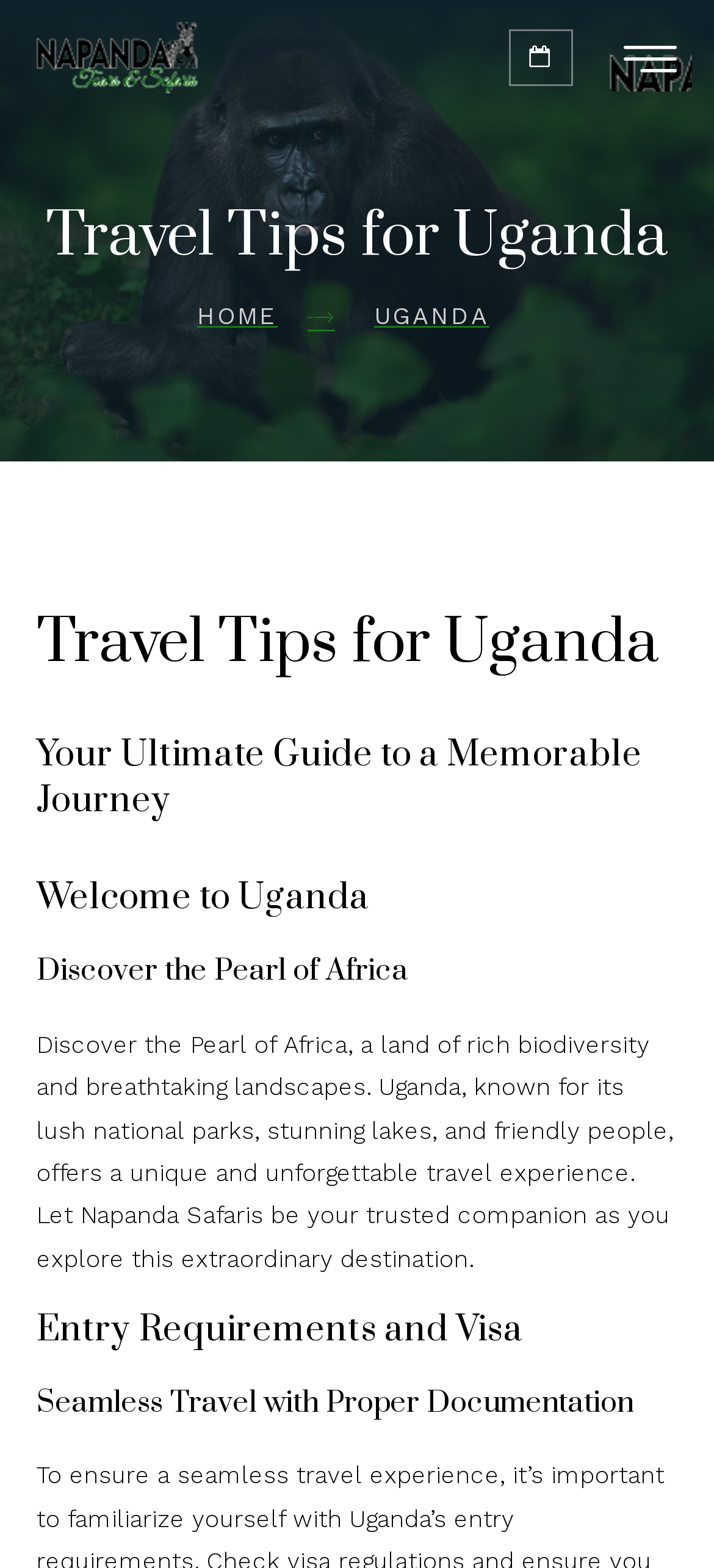Find the bounding box of the UI element described as follows: "Impressum".

None